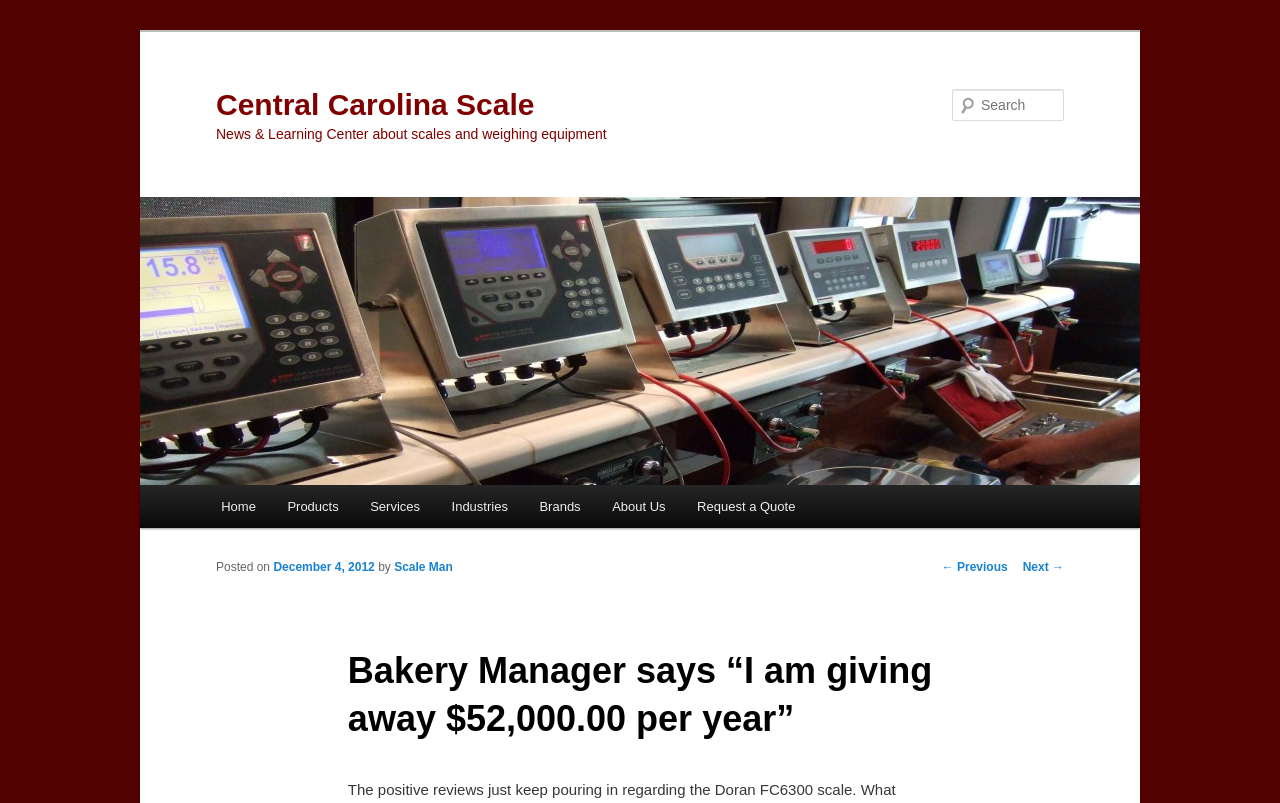Respond concisely with one word or phrase to the following query:
What is the date of the post?

December 4, 2012